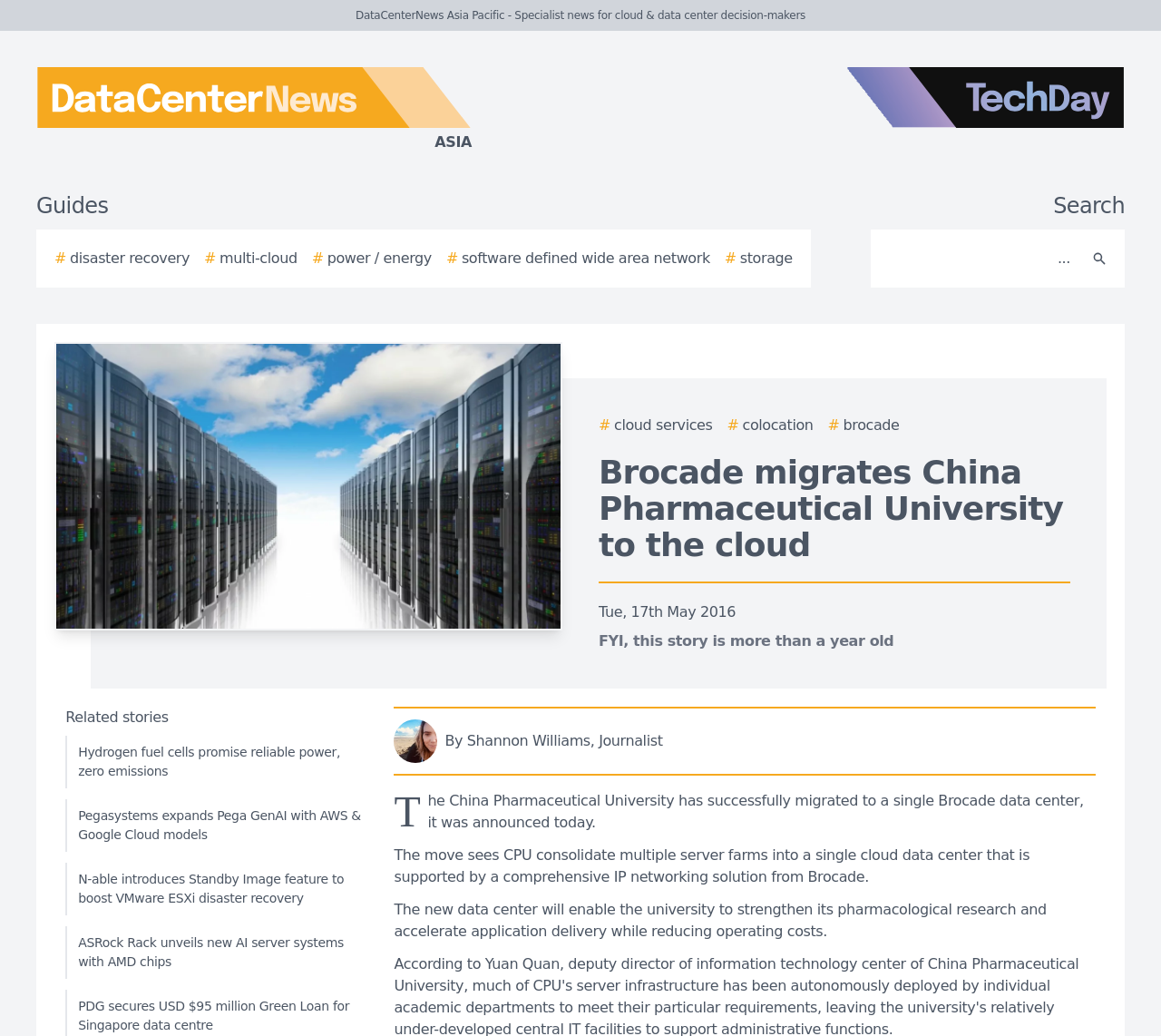Respond with a single word or phrase:
How many related stories are listed at the bottom of the page?

4